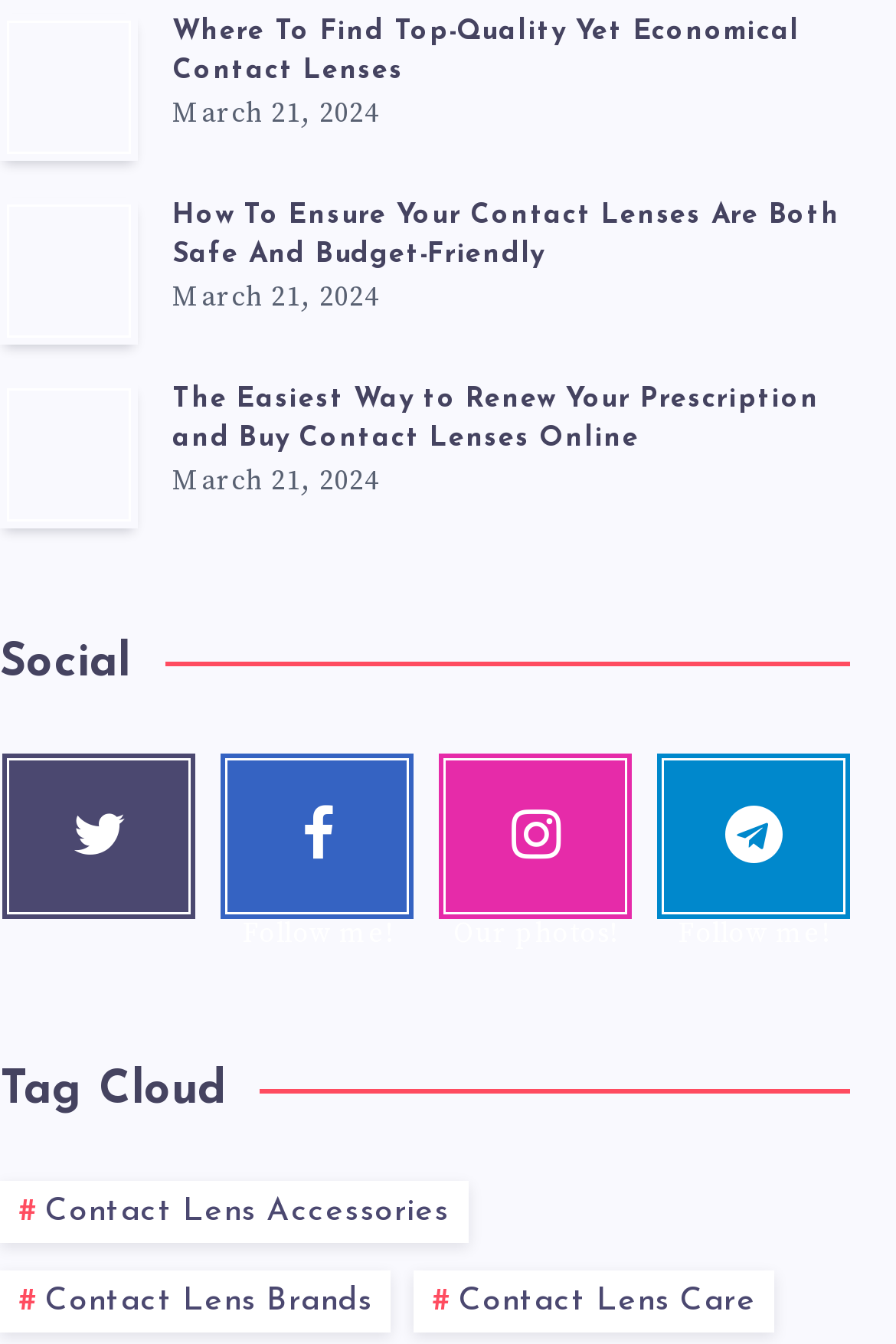What is the purpose of the webpage?
Based on the image, provide your answer in one word or phrase.

Contact Lens Information